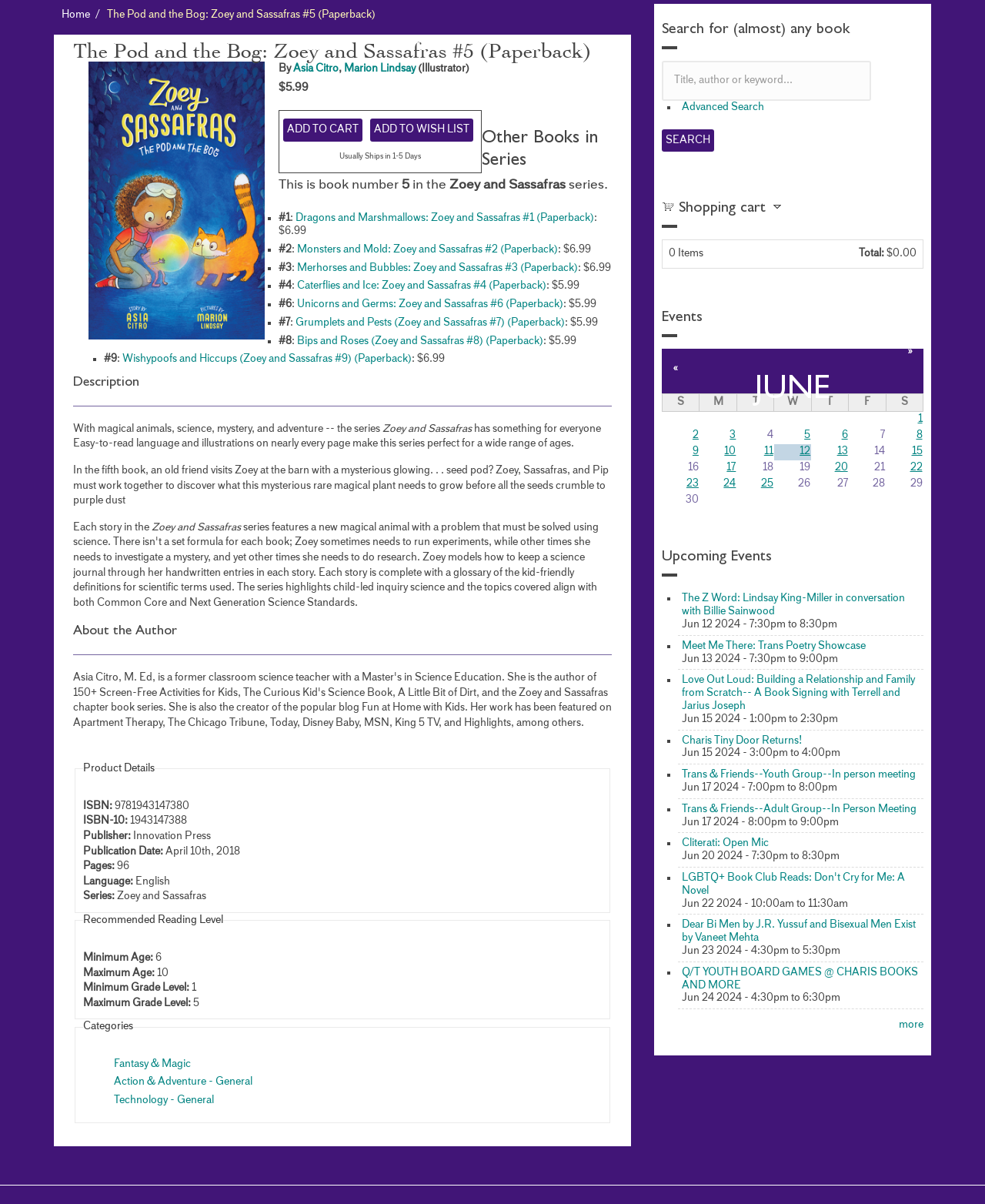Given the element description "Action & Adventure - General" in the screenshot, predict the bounding box coordinates of that UI element.

[0.116, 0.894, 0.256, 0.903]